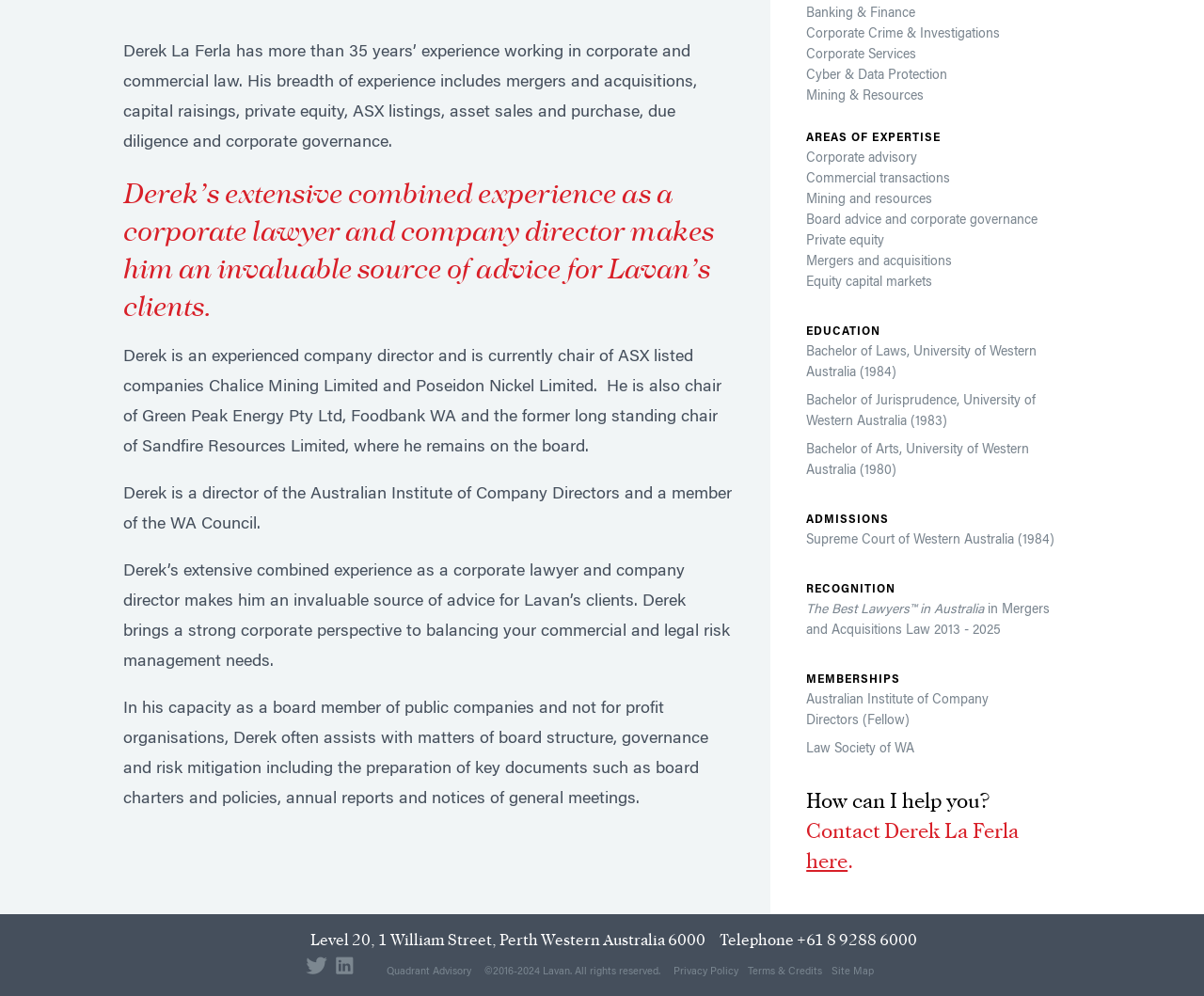Utilize the details in the image to give a detailed response to the question: What is the address of Lavan's office?

The webpage provides the address of Lavan's office, which is located at Level 20, 1 William Street, Perth, Western Australia 6000.